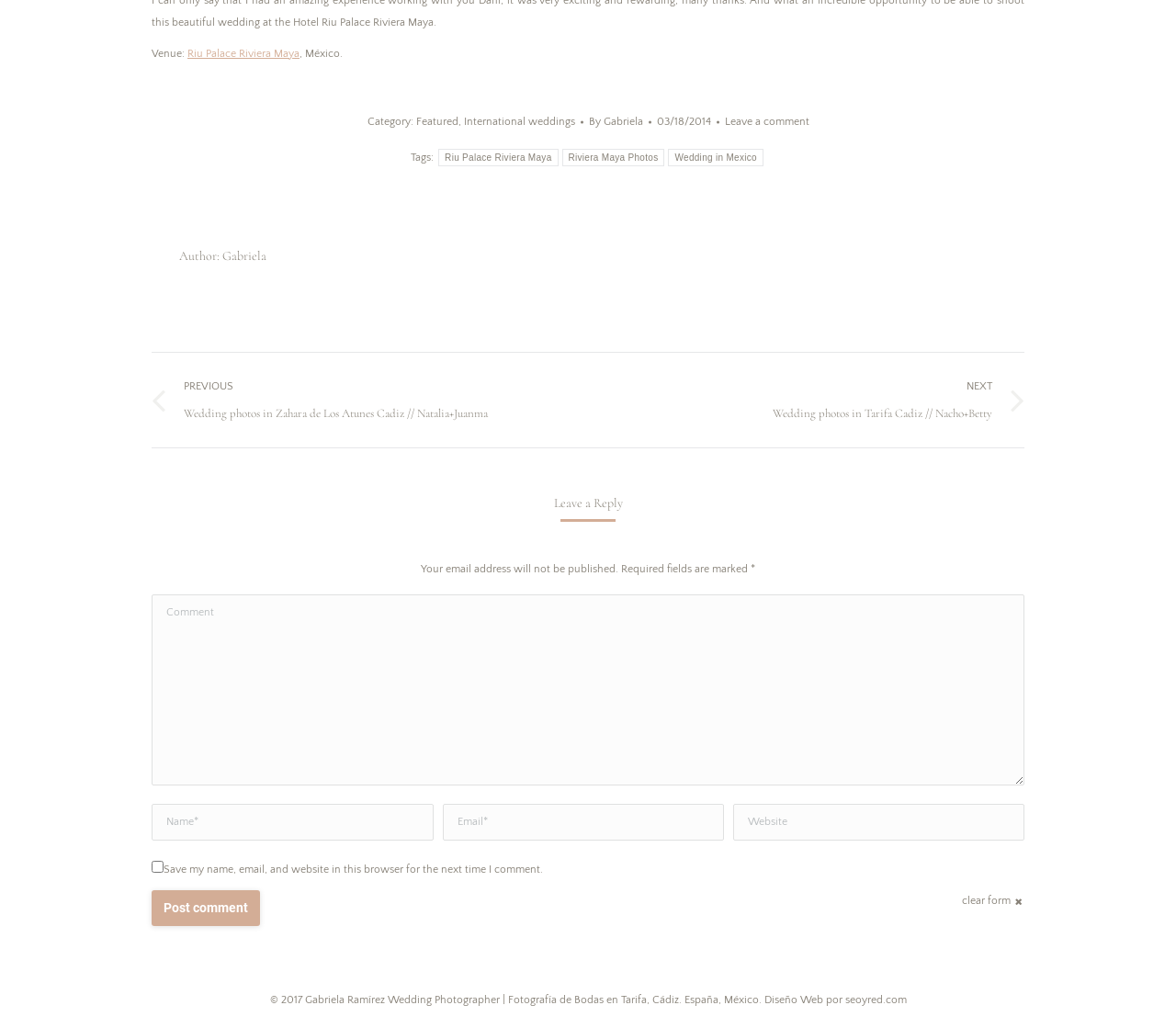What is the name of the venue?
Please provide a single word or phrase based on the screenshot.

Riu Palace Riviera Maya